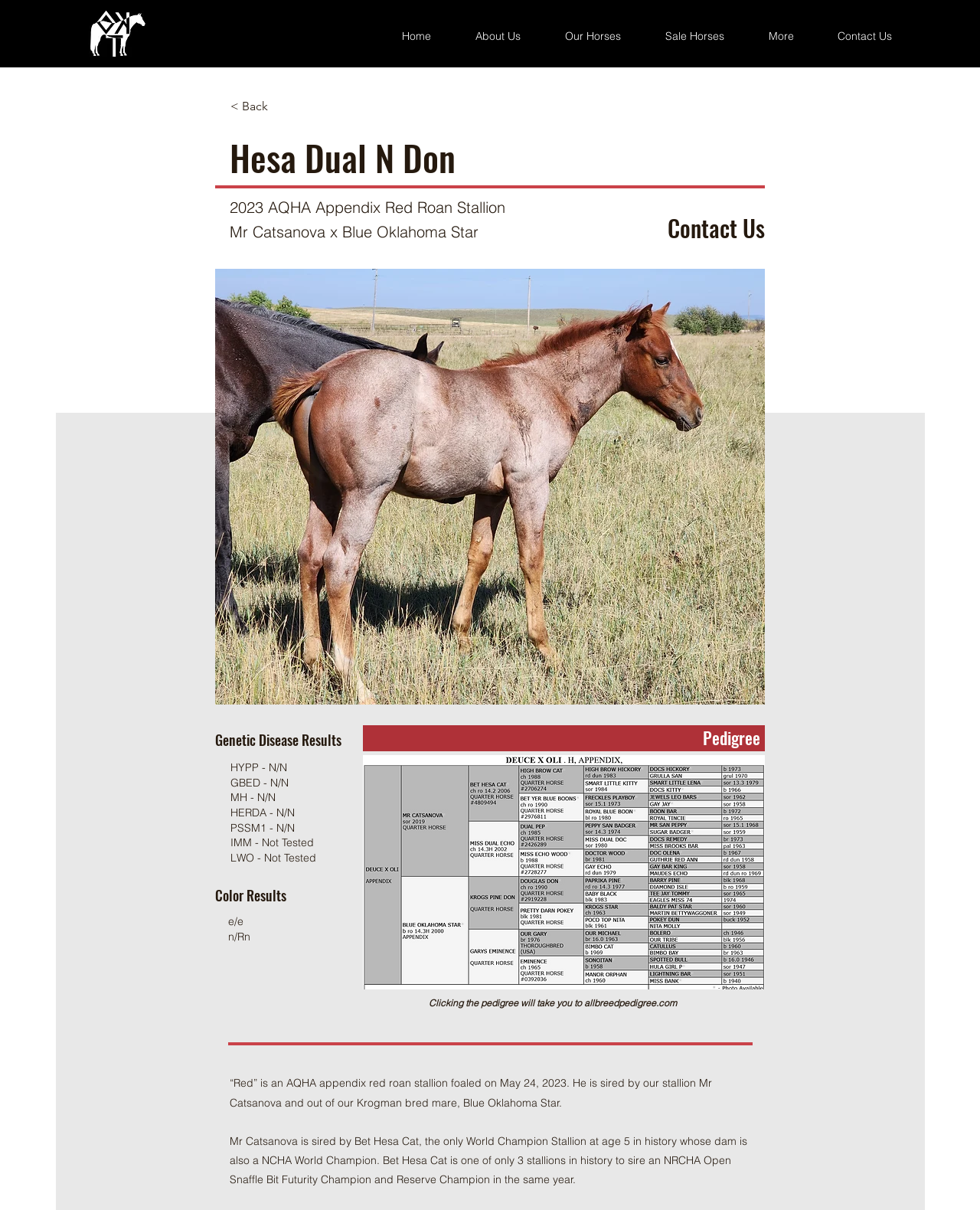What is the purpose of clicking the pedigree?
Refer to the screenshot and respond with a concise word or phrase.

To go to allbreedpedigree.com